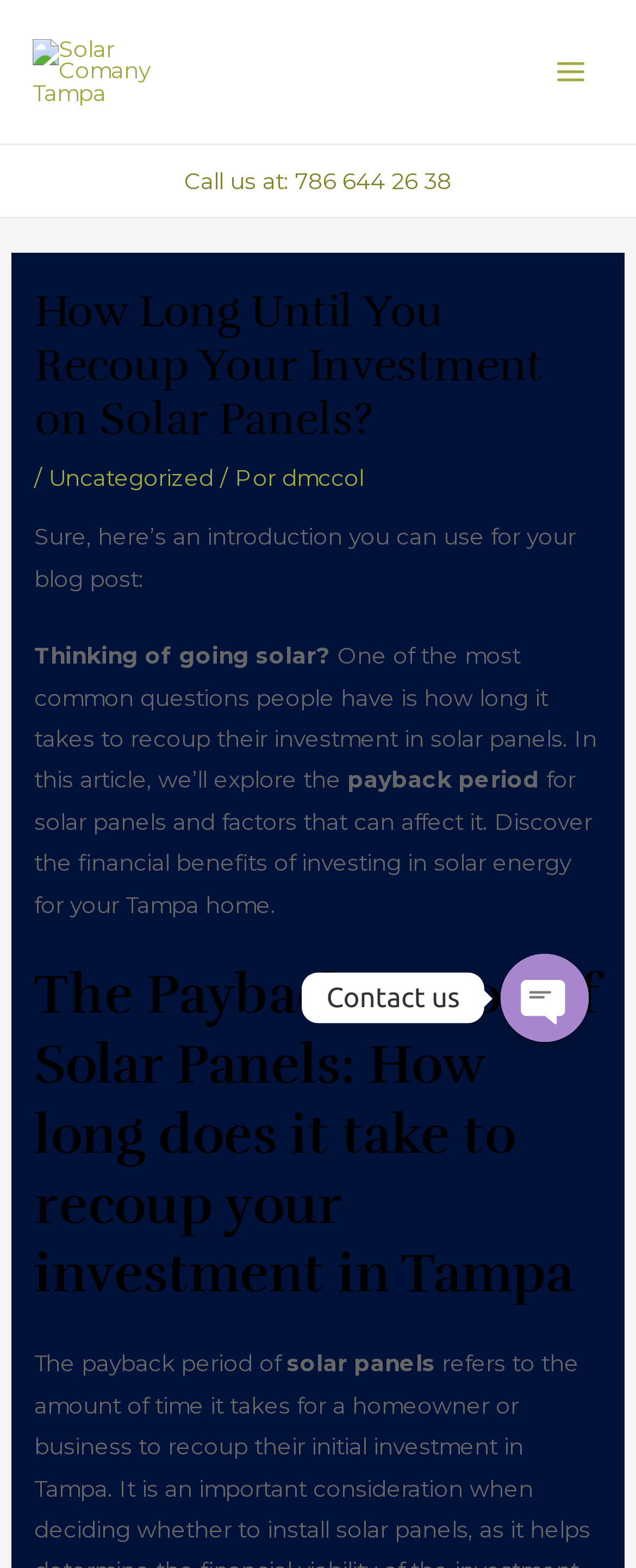What is the purpose of the 'OPEN CHATY' button?
Using the details shown in the screenshot, provide a comprehensive answer to the question.

I found the 'OPEN CHATY' button next to the 'Contact us' static text, which suggests that the button is used to initiate a conversation or contact the website owners.